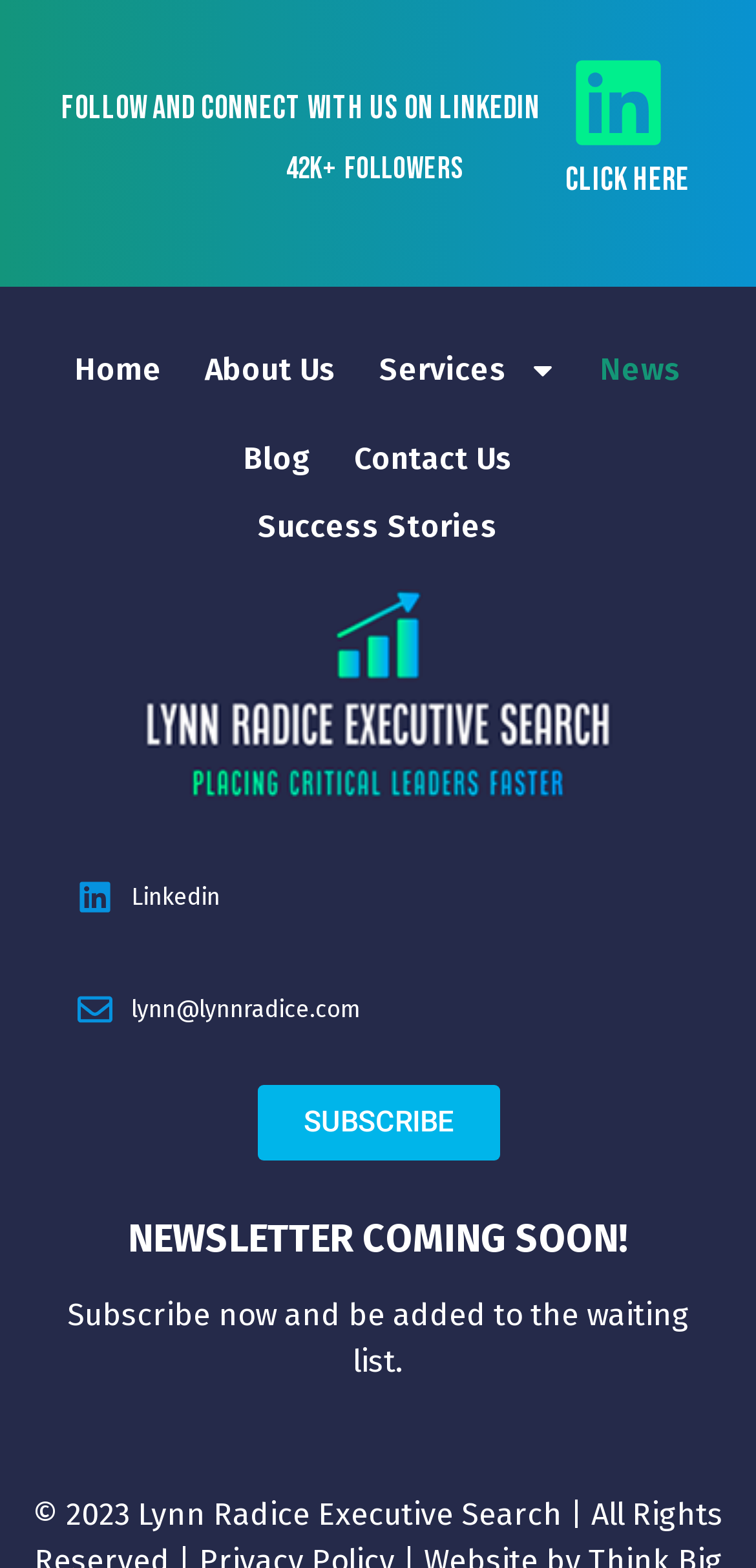Identify the bounding box coordinates of the area that should be clicked in order to complete the given instruction: "View Success Stories". The bounding box coordinates should be four float numbers between 0 and 1, i.e., [left, top, right, bottom].

[0.341, 0.321, 0.659, 0.351]